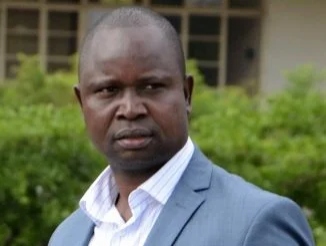Who will benefit from the Luban workshop?
Carefully analyze the image and provide a detailed answer to the question.

According to the caption, the Luban workshop is expected to significantly benefit young unemployed individuals in Uganda, as emphasized by various local officials and Chinese representatives, suggesting that the target beneficiaries are young people without jobs in Uganda.